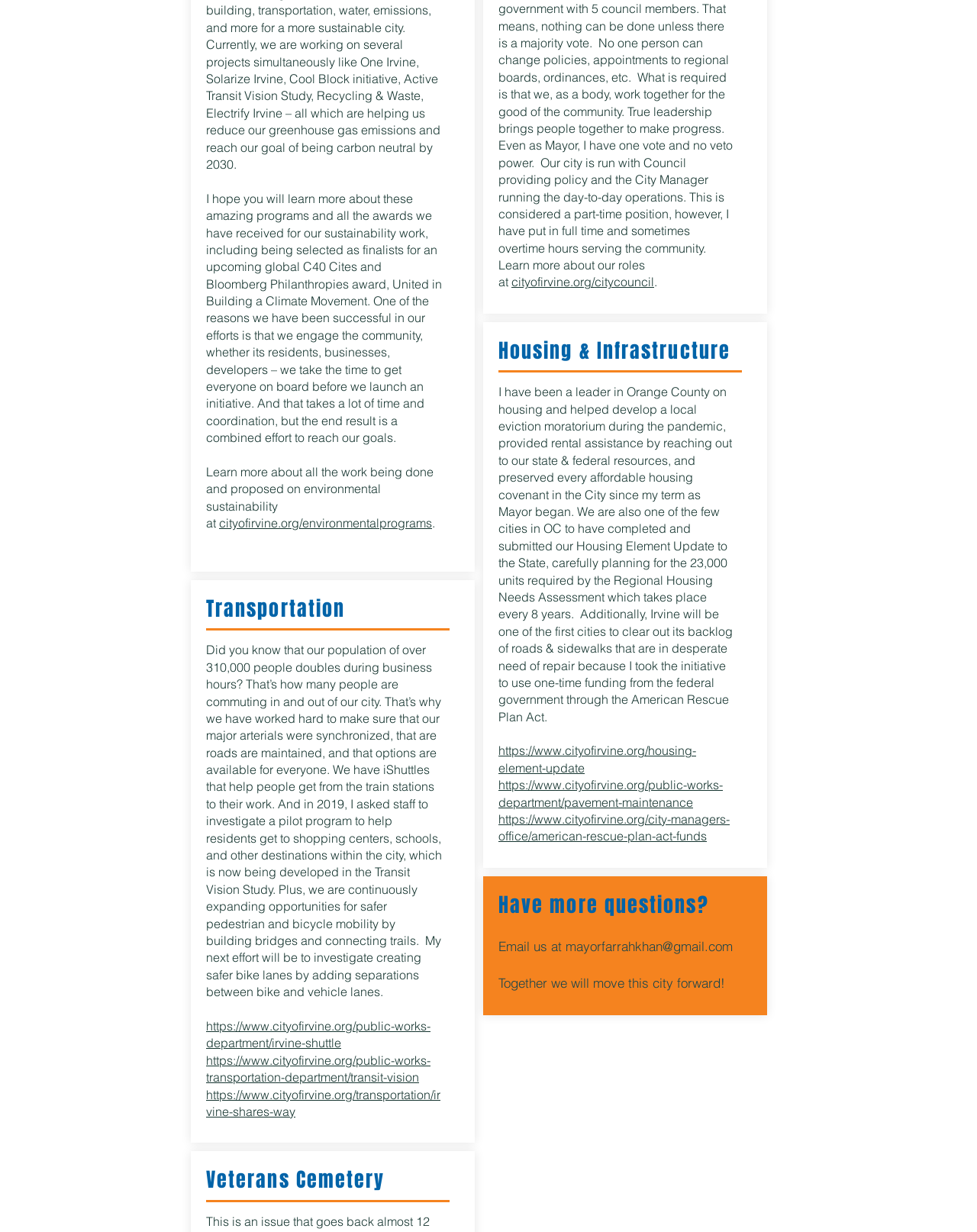Can you specify the bounding box coordinates for the region that should be clicked to fulfill this instruction: "Email the mayor".

[0.579, 0.762, 0.75, 0.775]